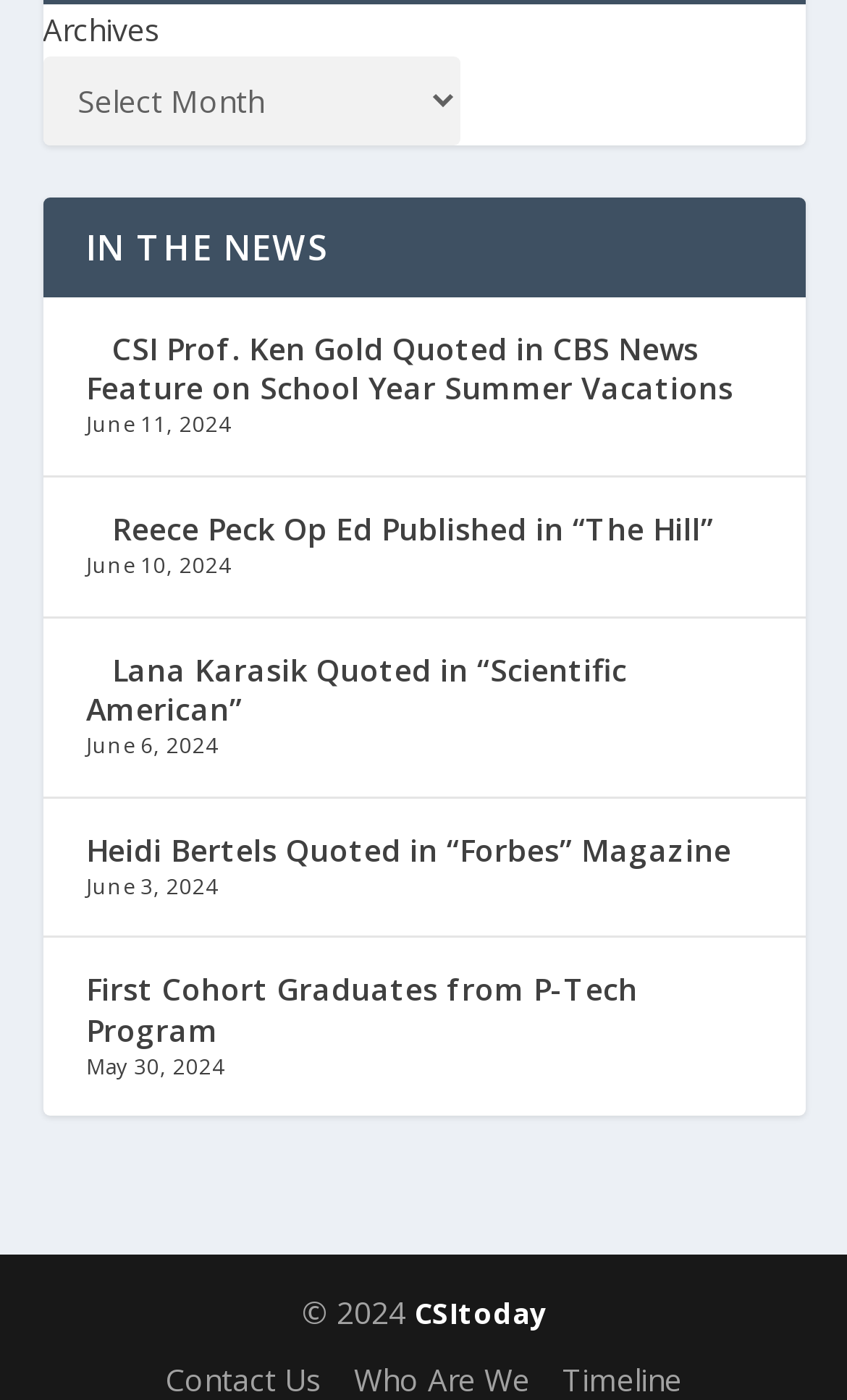Give a one-word or one-phrase response to the question:
What is the date of the news article 'CSI Prof. Ken Gold Quoted in CBS News Feature on School Year Summer Vacations'?

June 11, 2024